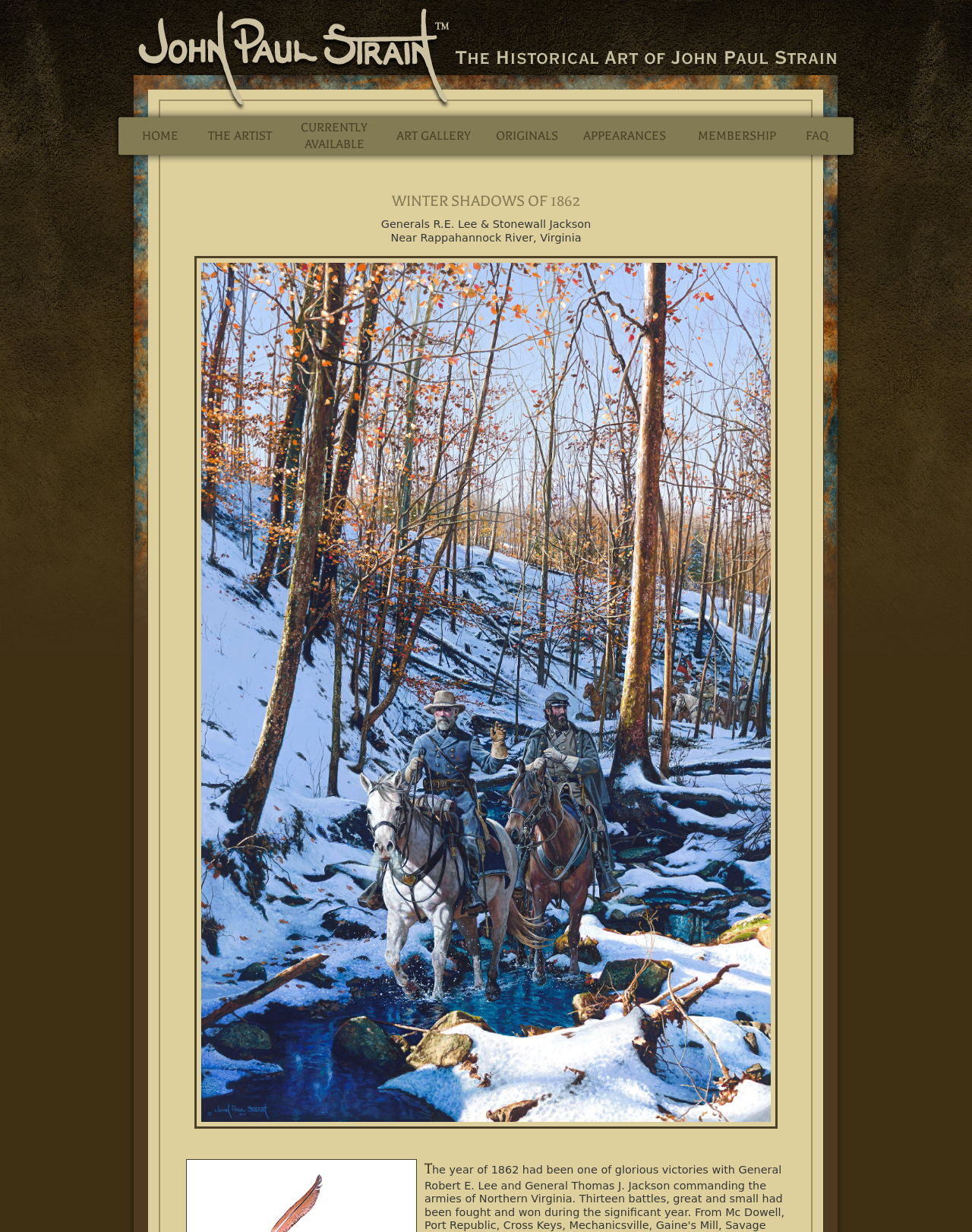Please identify the bounding box coordinates of the element I should click to complete this instruction: 'Learn about the artist'. The coordinates should be given as four float numbers between 0 and 1, like this: [left, top, right, bottom].

[0.214, 0.105, 0.28, 0.116]